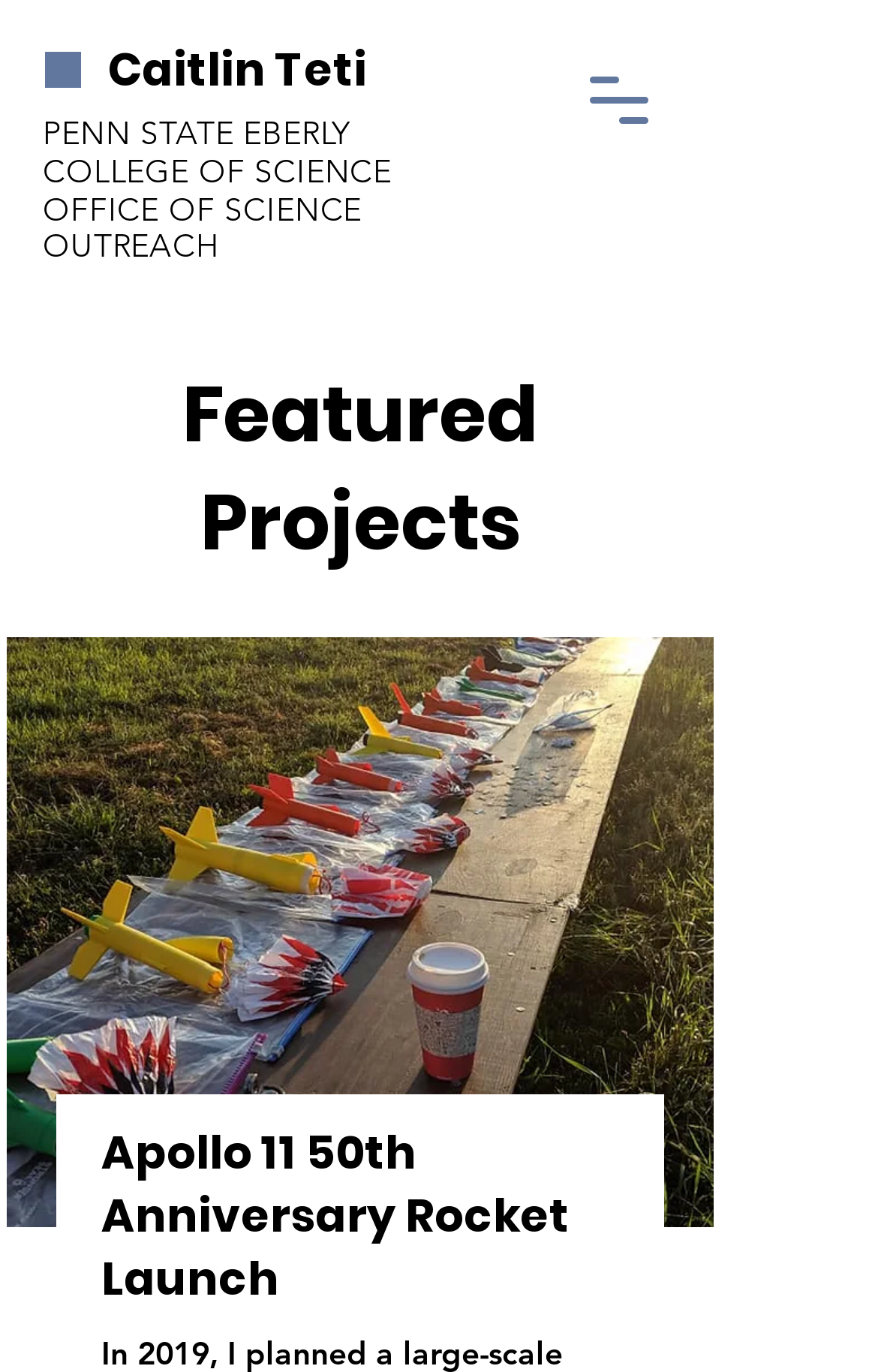How many projects are featured?
Please provide a comprehensive and detailed answer to the question.

I counted the number of projects listed under the 'Featured Projects' heading and found only one project, which is 'Apollo 11 50th Anniversary Rocket Launch'.